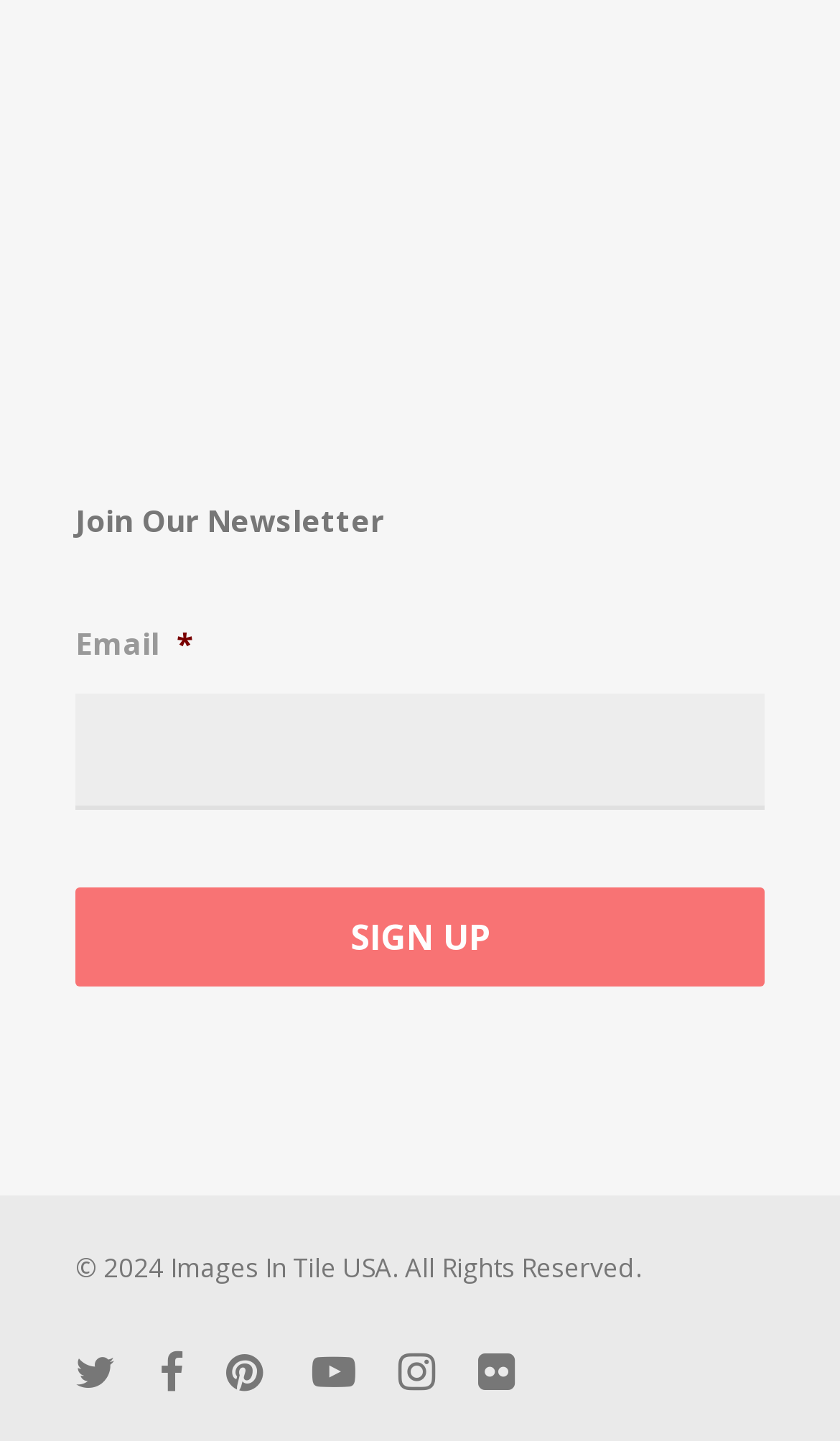What is the purpose of the textbox?
Answer the question using a single word or phrase, according to the image.

Email input